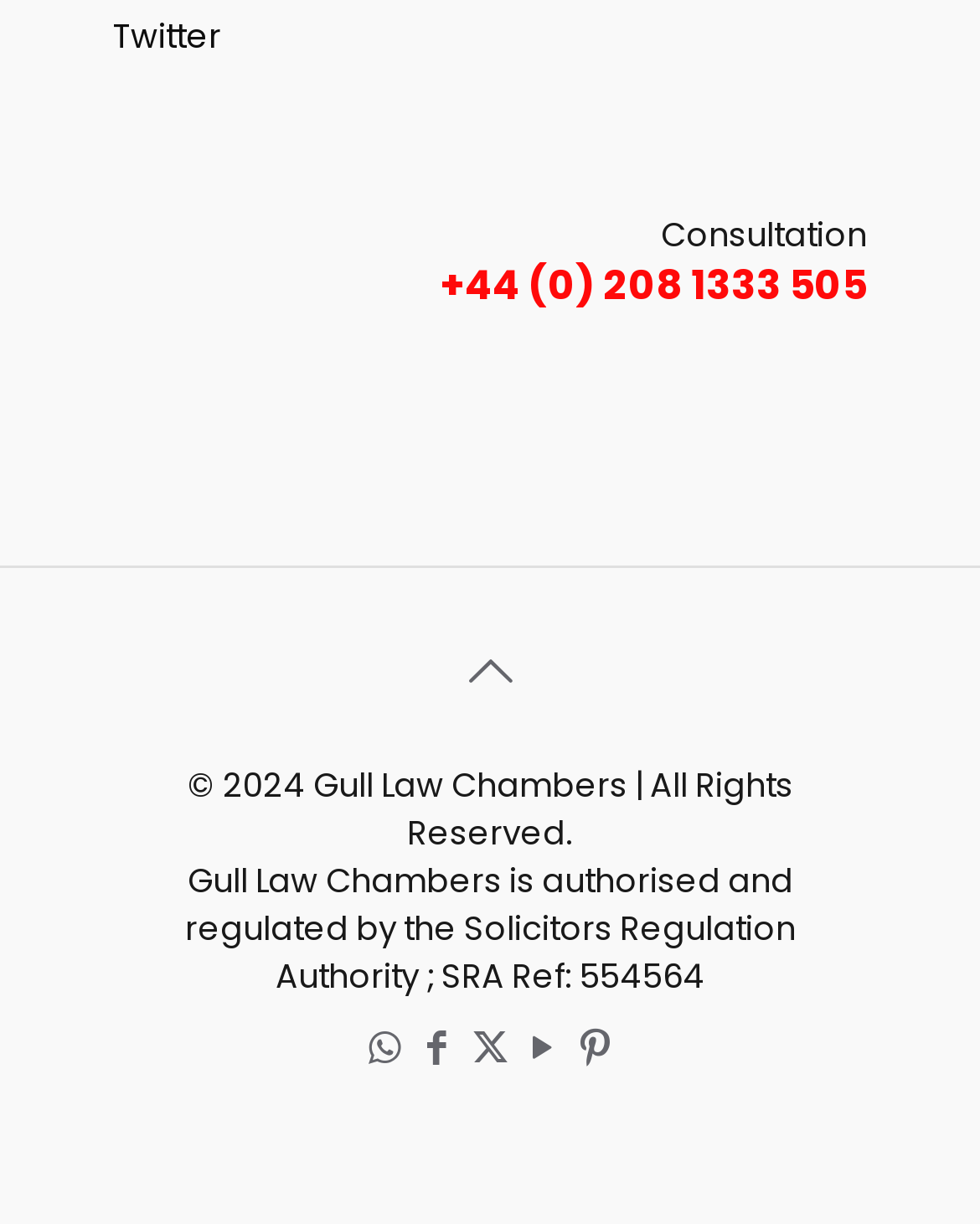Review the image closely and give a comprehensive answer to the question: What is the copyright year mentioned at the bottom of the page?

I found the copyright year by looking at the StaticText element that contains the text '© 2024 Gull Law Chambers | All Rights Reserved.', which is located at the bottom of the page.